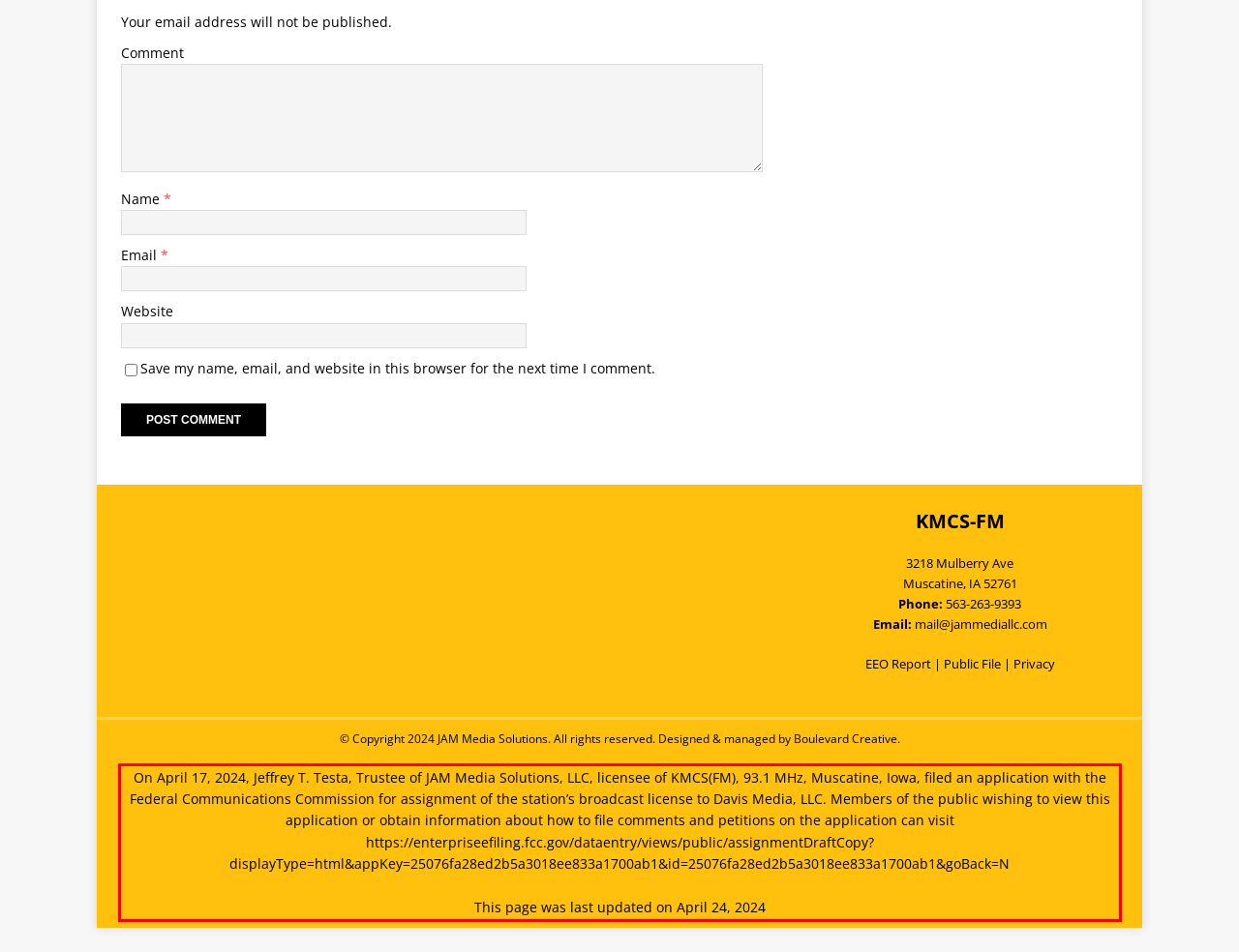Observe the screenshot of the webpage that includes a red rectangle bounding box. Conduct OCR on the content inside this red bounding box and generate the text.

On April 17, 2024, Jeffrey T. Testa, Trustee of JAM Media Solutions, LLC, licensee of KMCS(FM), 93.1 MHz, Muscatine, Iowa, filed an application with the Federal Communications Commission for assignment of the station’s broadcast license to Davis Media, LLC. Members of the public wishing to view this application or obtain information about how to file comments and petitions on the application can visit https://enterpriseefiling.fcc.gov/dataentry/views/public/assignmentDraftCopy?displayType=html&appKey=25076fa28ed2b5a3018ee833a1700ab1&id=25076fa28ed2b5a3018ee833a1700ab1&goBack=N This page was last updated on April 24, 2024